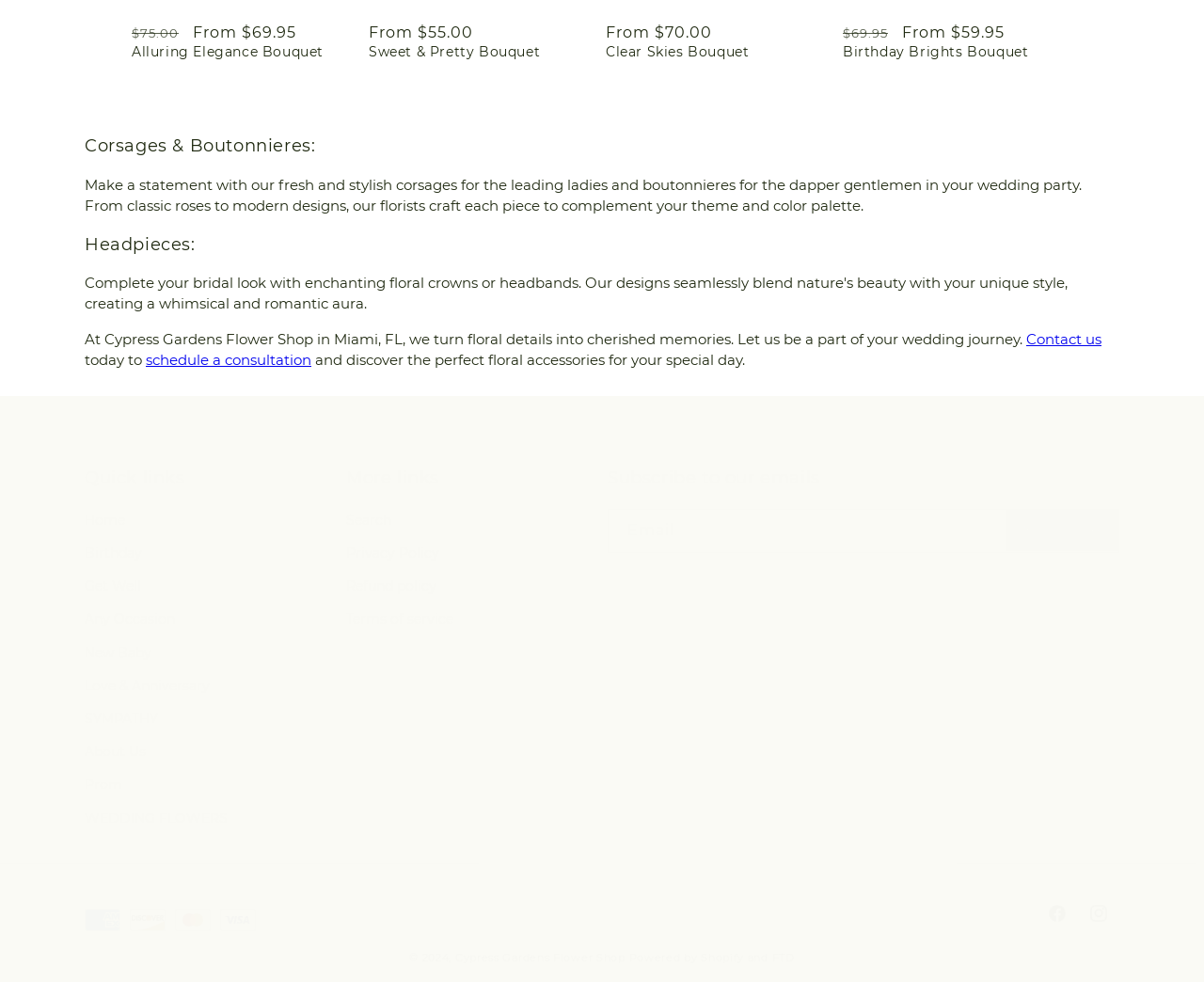What is the name of the flower shop?
Using the details from the image, give an elaborate explanation to answer the question.

I found the name of the flower shop at the bottom of the webpage, in the copyright section. The text says '© 2024, Cypress Gardens Flower Shop', which indicates that Cypress Gardens Flower Shop is the name of the flower shop.